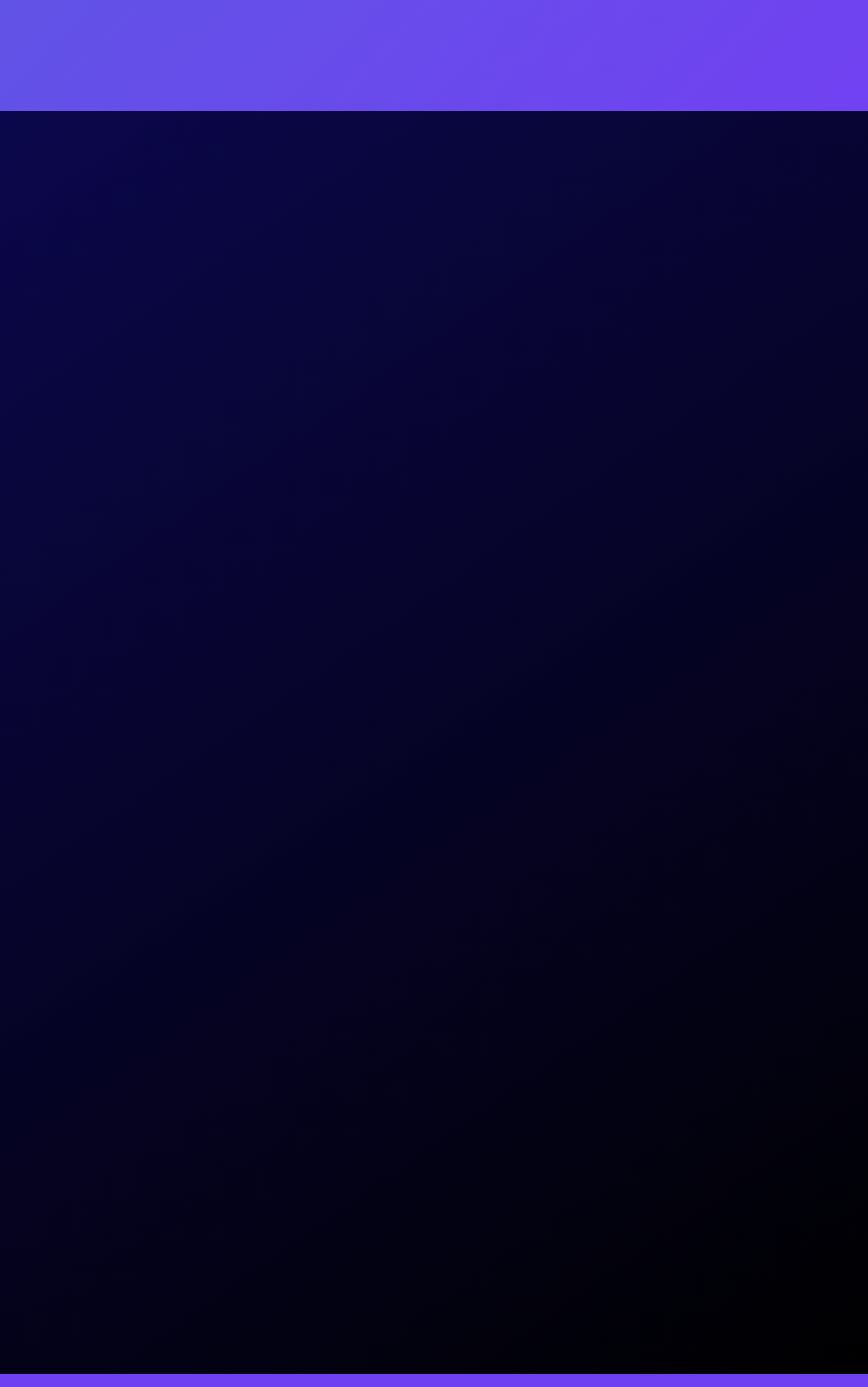Can you identify the bounding box coordinates of the clickable region needed to carry out this instruction: 'Click on Coin Payments'? The coordinates should be four float numbers within the range of 0 to 1, stated as [left, top, right, bottom].

[0.09, 0.307, 0.91, 0.337]